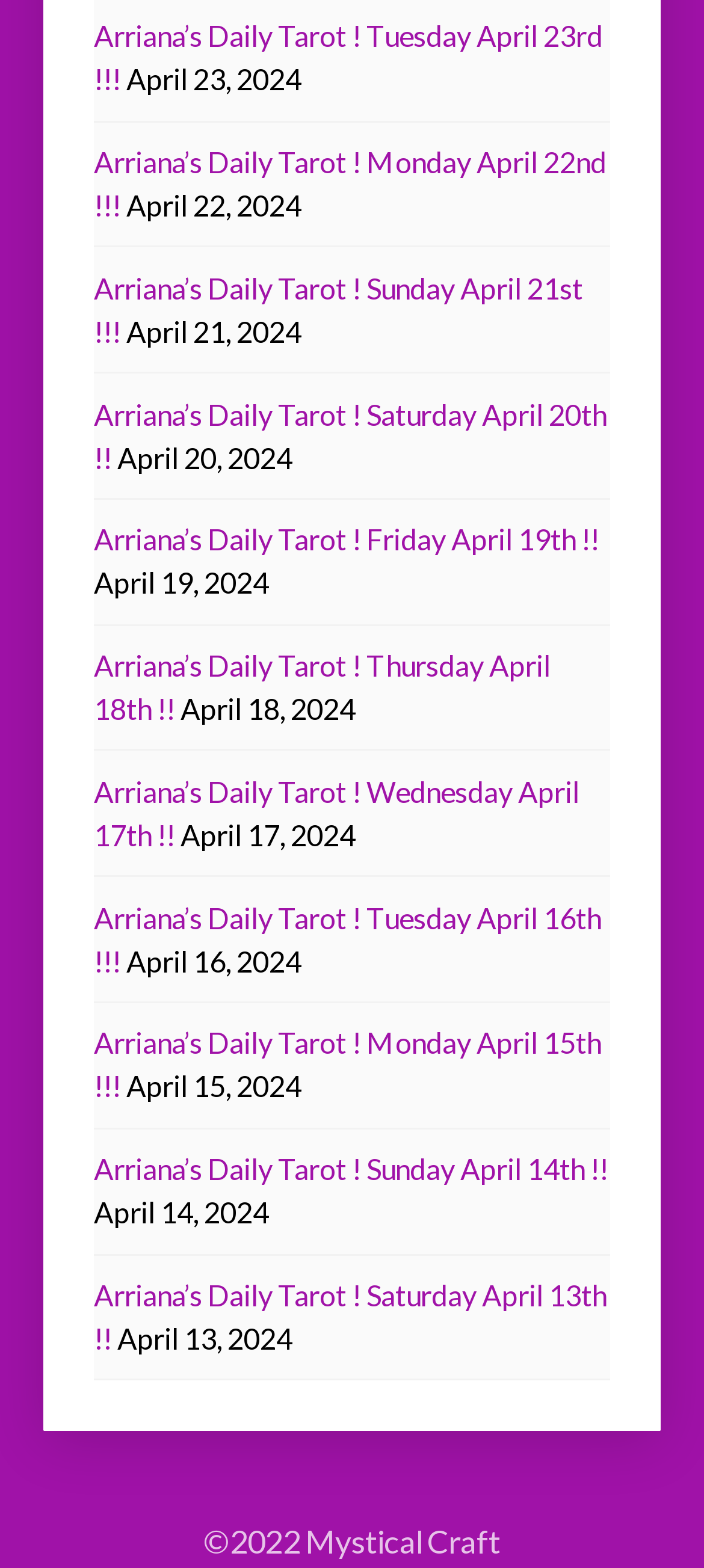Identify the bounding box coordinates of the section to be clicked to complete the task described by the following instruction: "view daily tarot for Tuesday April 23rd". The coordinates should be four float numbers between 0 and 1, formatted as [left, top, right, bottom].

[0.133, 0.012, 0.856, 0.061]